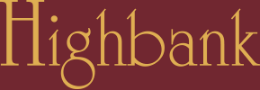Describe in detail everything you see in the image.

The image features the elegant logo of "Highbank," rendered in a sophisticated gold font against a rich burgundy background. The design conveys a sense of luxury and refinement, reflecting the brand's commitment to high-quality wines. Highbank is prominently displayed, suggesting a focus on excellence in winemaking and hospitality. This logo likely represents the identity of Highbank Wines, which invites guests to indulge in premium wine experiences and tastings, contributing to a memorable dining and cultural experience in a beautiful setting.